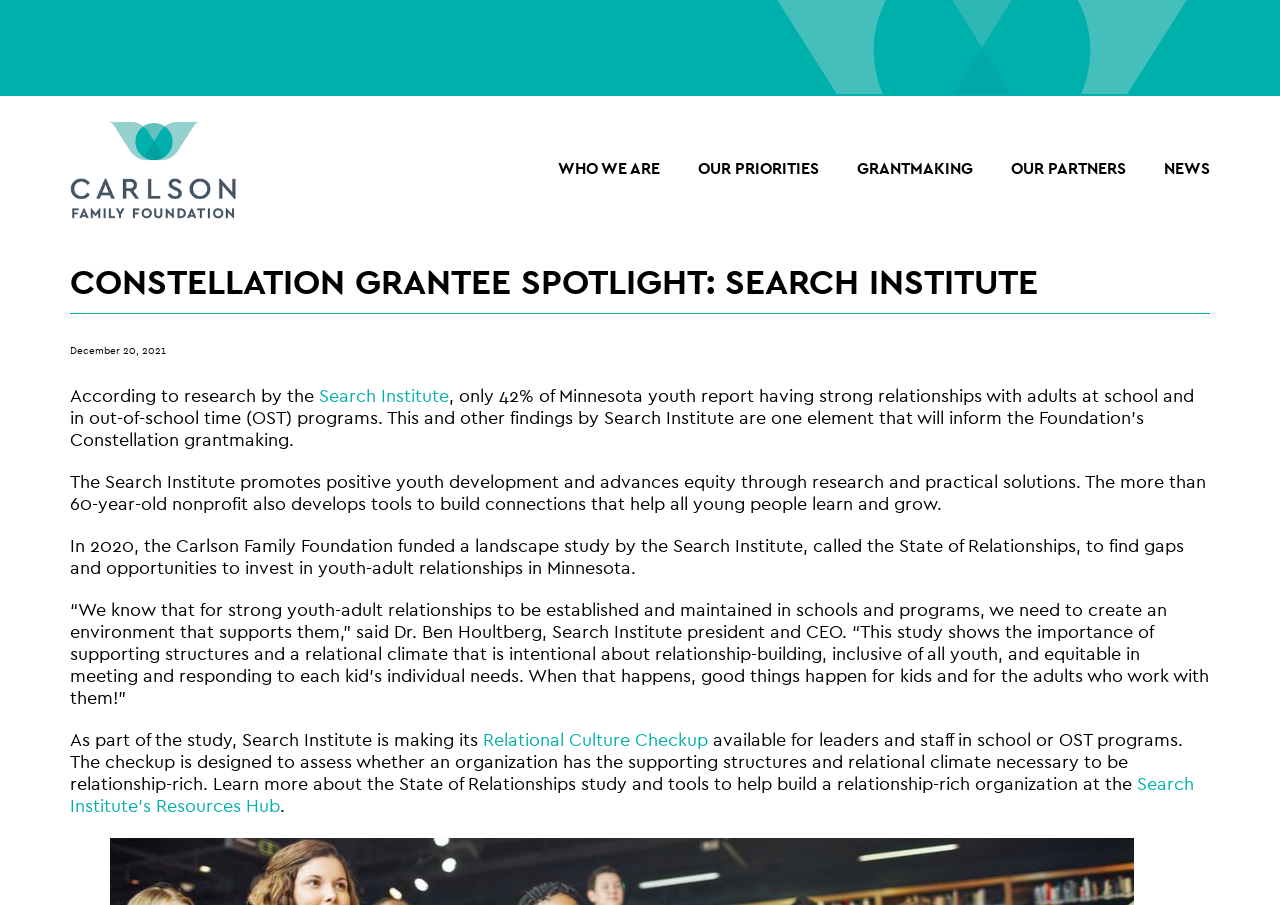Who is the president and CEO of the Search Institute?
Look at the image and provide a detailed response to the question.

The text quotes Dr. Ben Houltberg, who is identified as the president and CEO of the Search Institute, saying '“We know that for strong youth-adult relationships to be established and maintained in schools and programs, we need to create an environment that supports them,”'.